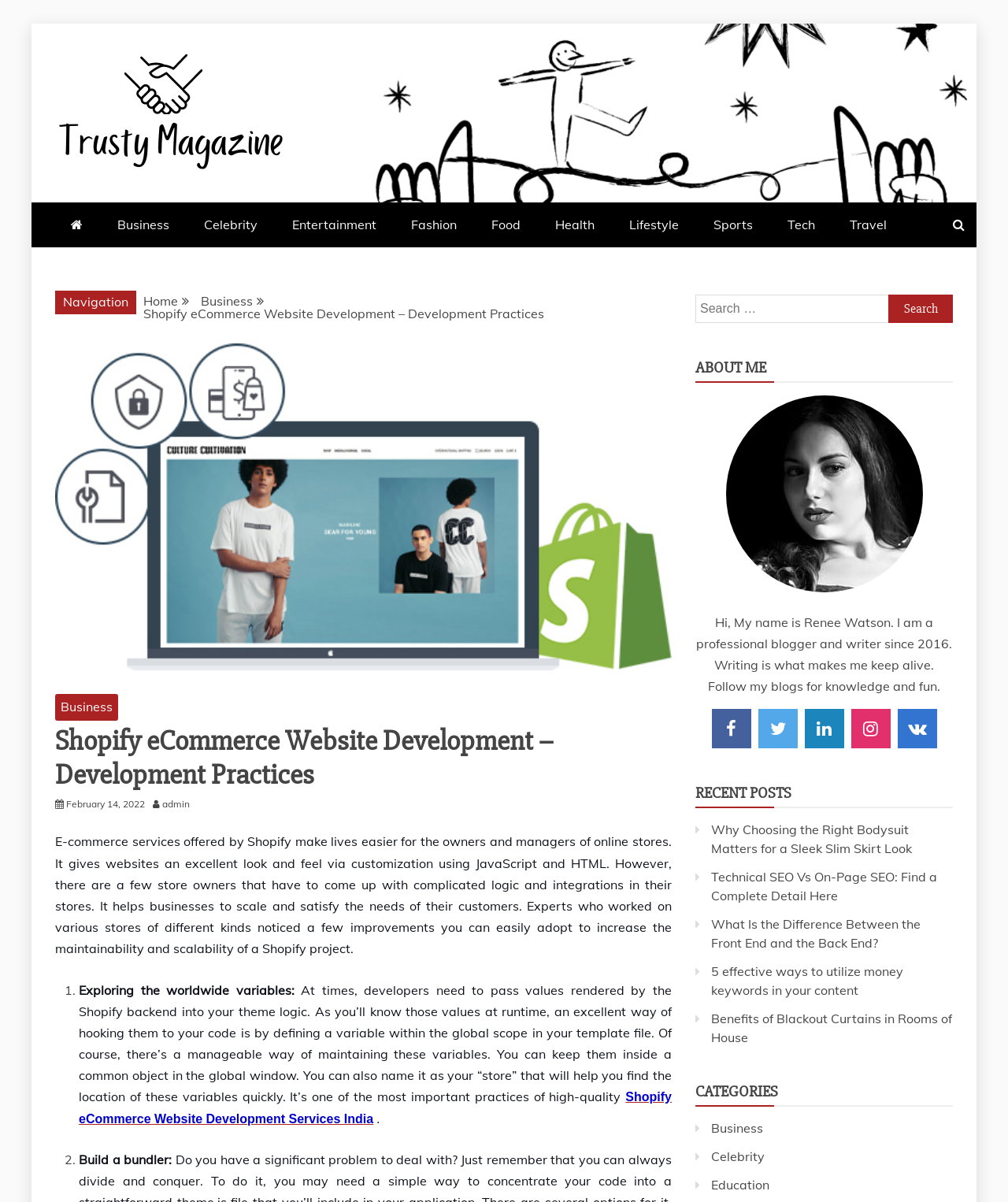Locate the bounding box coordinates of the element that needs to be clicked to carry out the instruction: "Follow Renee Watson on Facebook". The coordinates should be given as four float numbers ranging from 0 to 1, i.e., [left, top, right, bottom].

[0.706, 0.59, 0.745, 0.623]